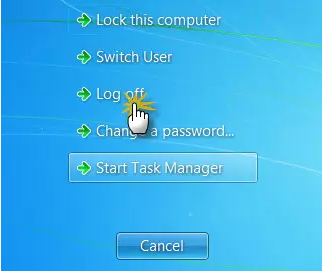What is the background color of the interface?
Give a comprehensive and detailed explanation for the question.

The caption describes the background as a 'soothing blue', which is characteristic of the Windows 7 interface.